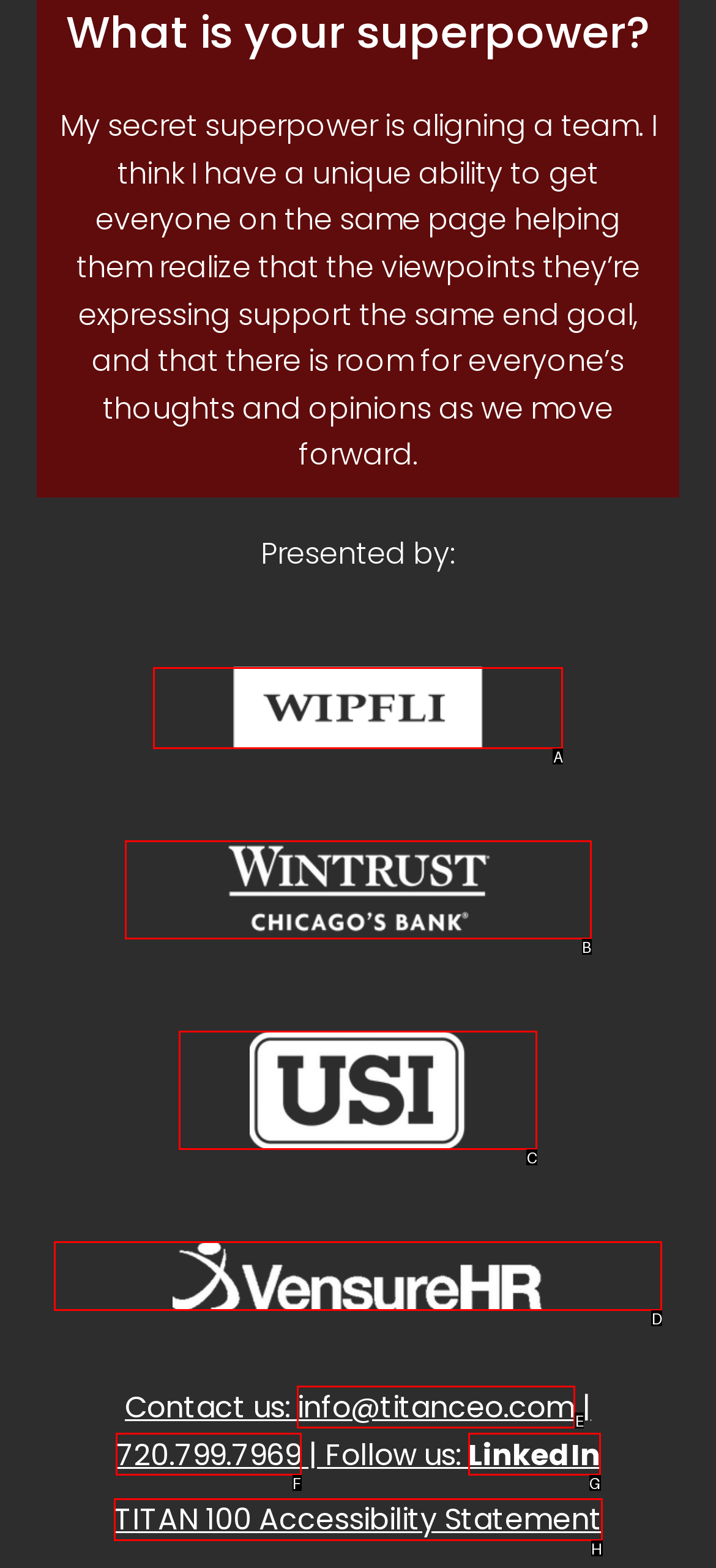Specify which element within the red bounding boxes should be clicked for this task: Contact us through email Respond with the letter of the correct option.

E